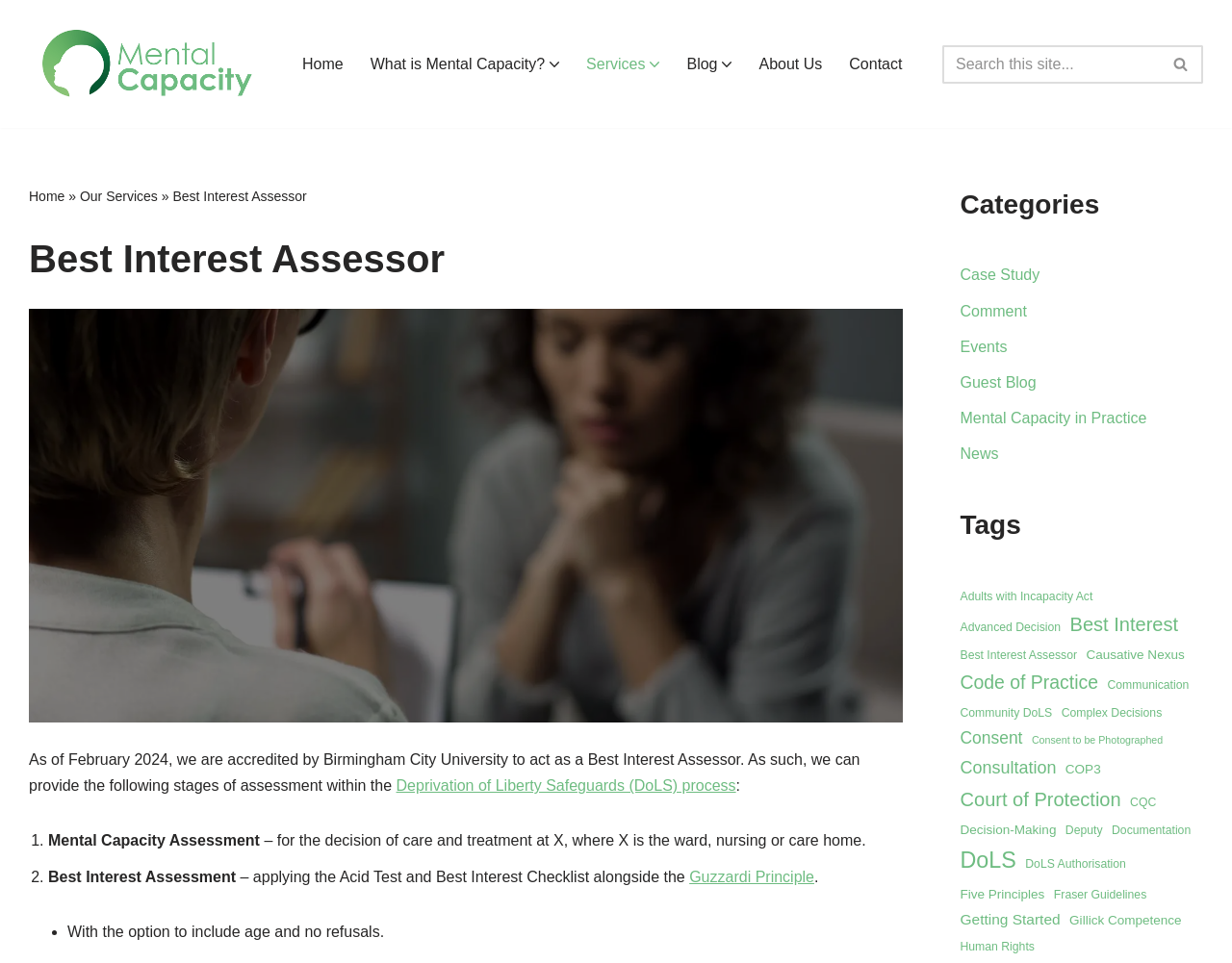What is the name of the principle mentioned in the webpage?
Please provide a single word or phrase as the answer based on the screenshot.

Guzzardi Principle